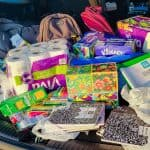What type of items are in the colorful boxes?
Answer with a single word or phrase, using the screenshot for reference.

Essential school materials